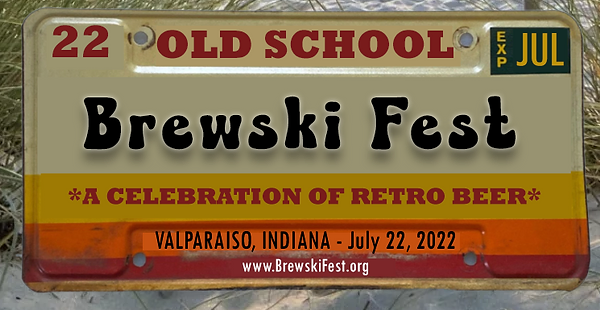Where is the Brewski Fest event located?
Examine the screenshot and reply with a single word or phrase.

Valparaiso, Indiana